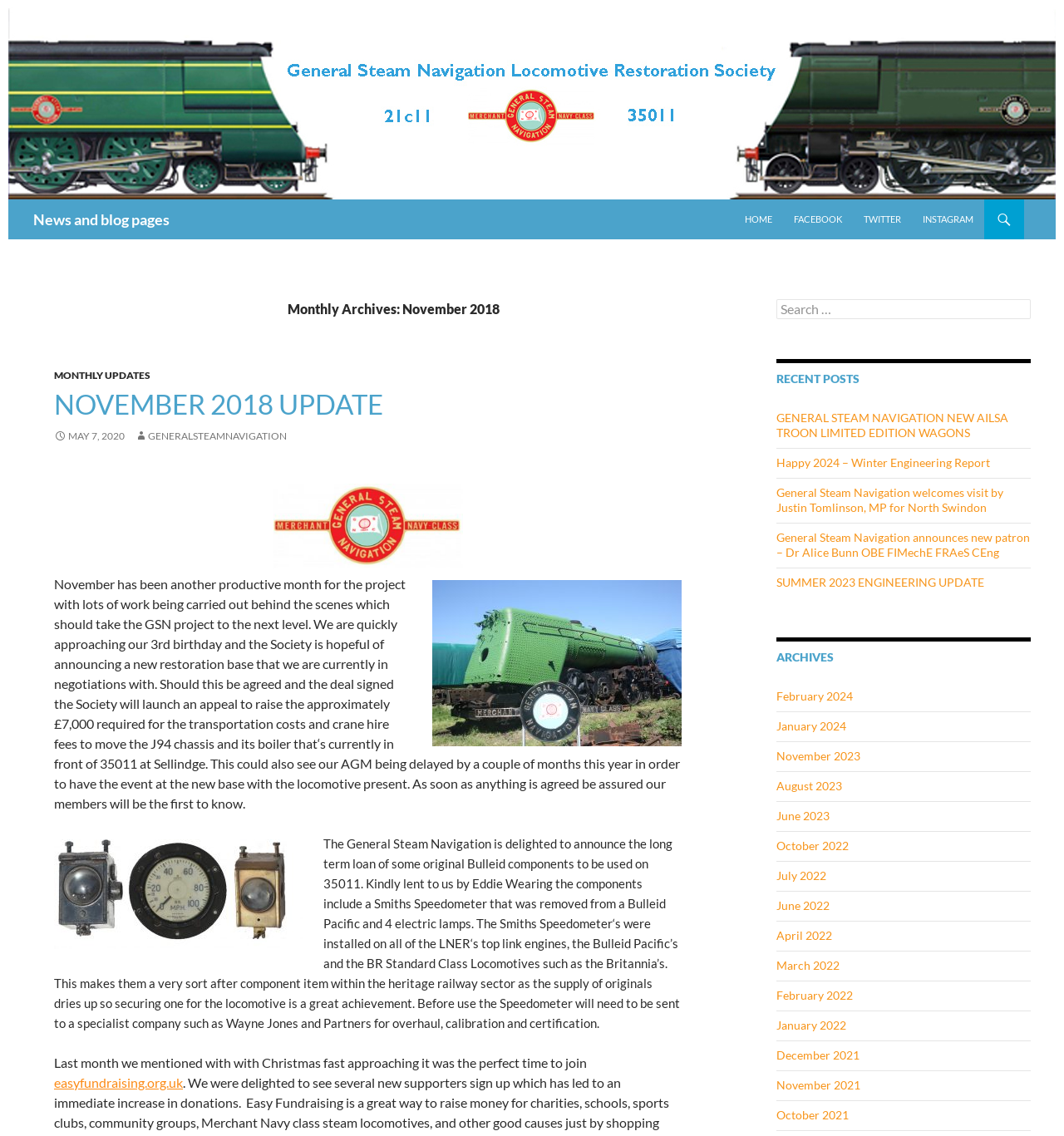Determine which piece of text is the heading of the webpage and provide it.

News and blog pages